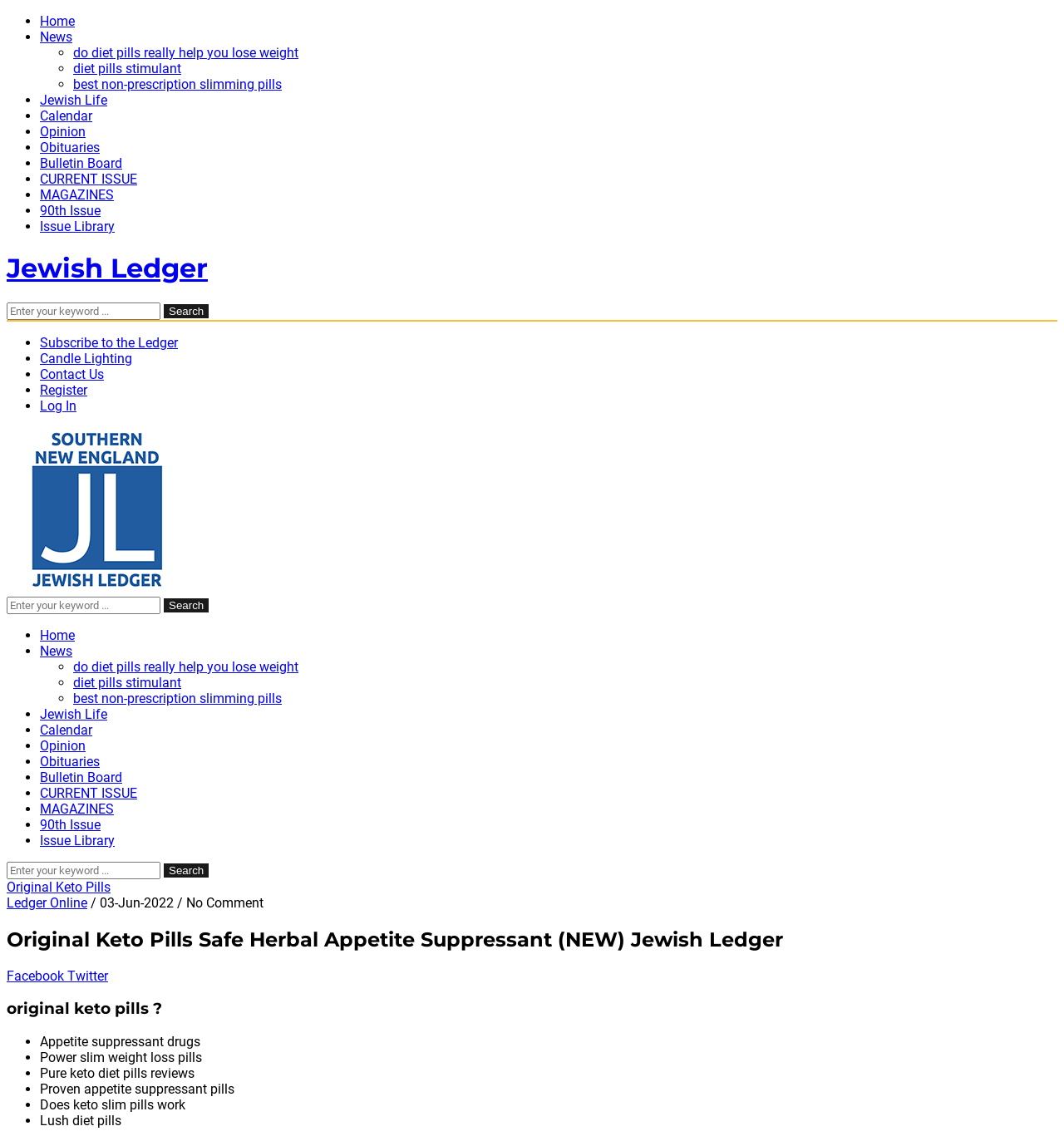Specify the bounding box coordinates of the area to click in order to follow the given instruction: "Log In."

[0.038, 0.35, 0.072, 0.364]